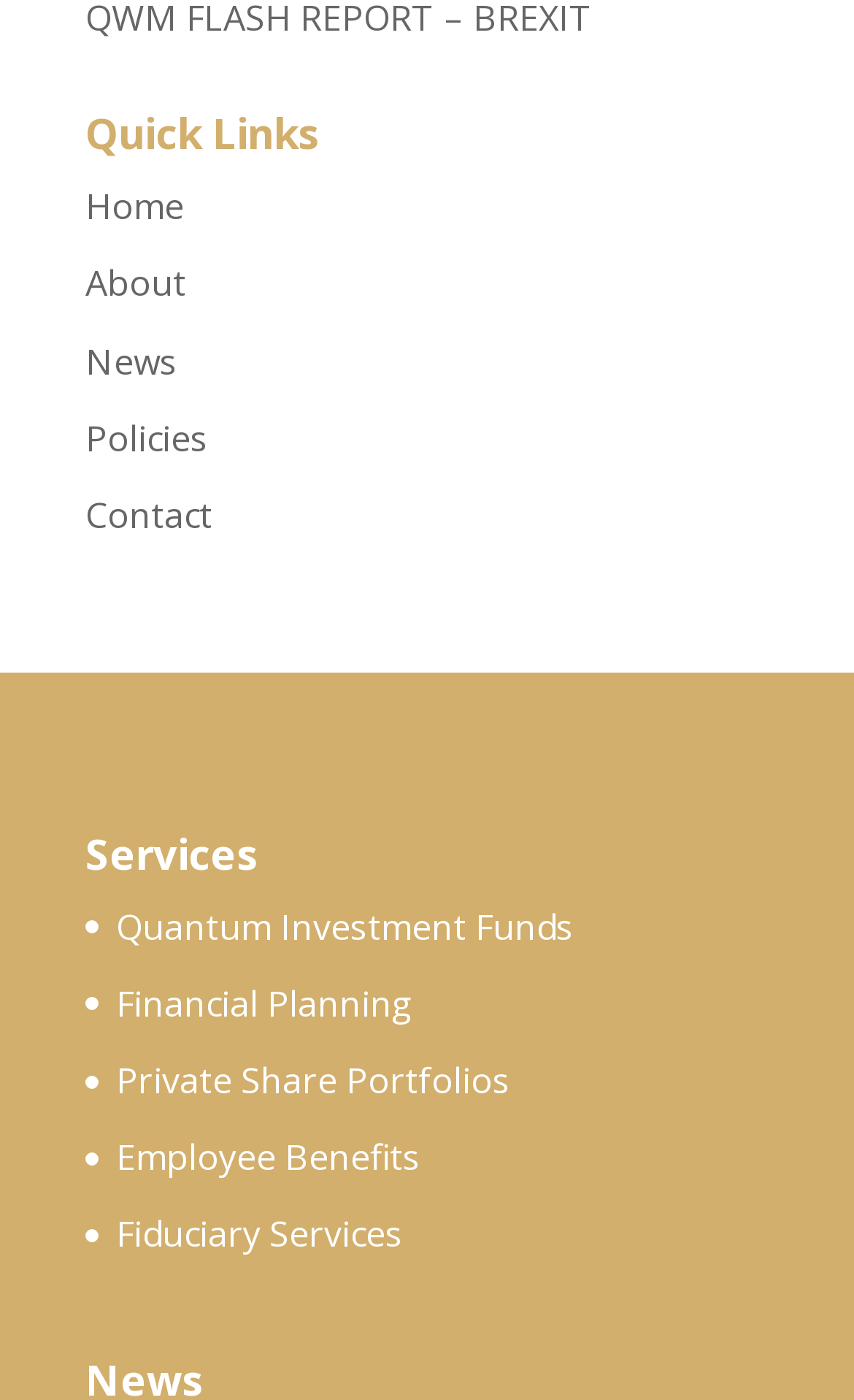Find the bounding box coordinates for the UI element whose description is: "Students". The coordinates should be four float numbers between 0 and 1, in the format [left, top, right, bottom].

None